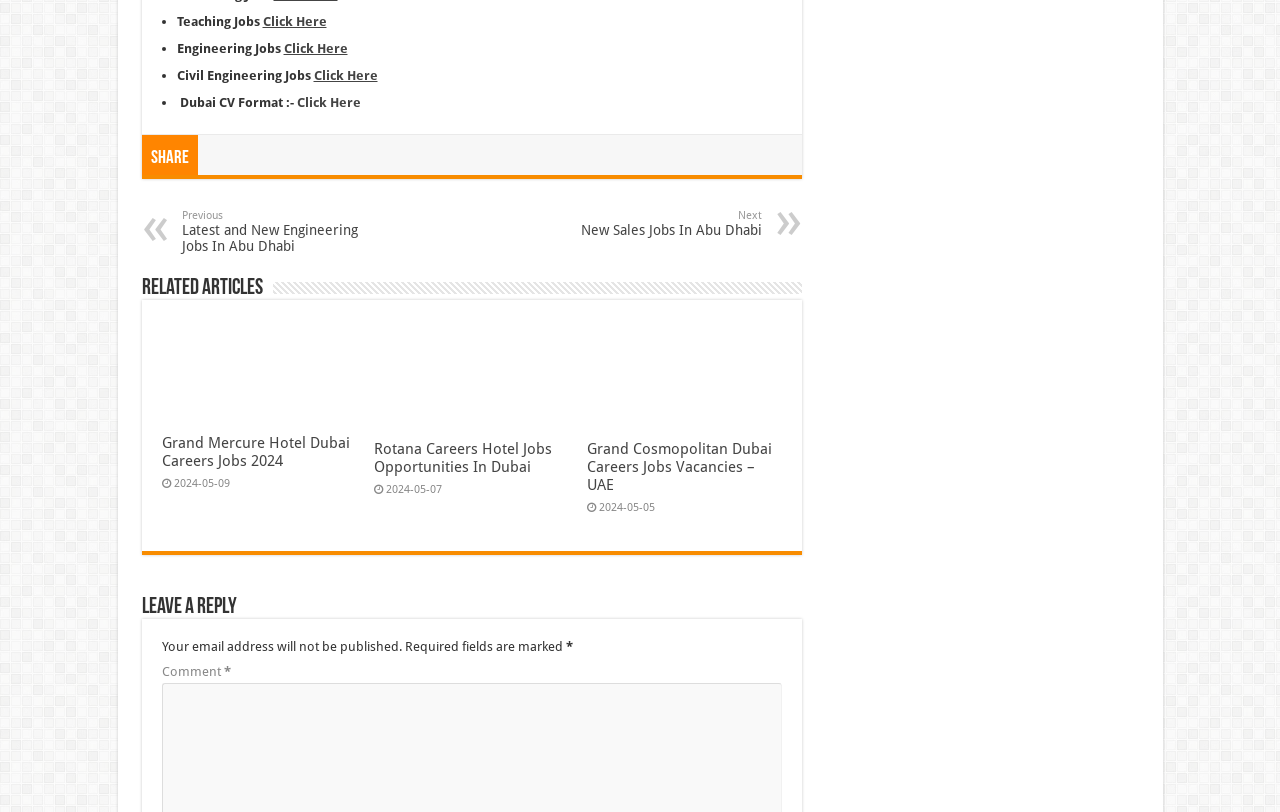Please provide a brief answer to the following inquiry using a single word or phrase:
How many related articles are listed on this webpage?

Three